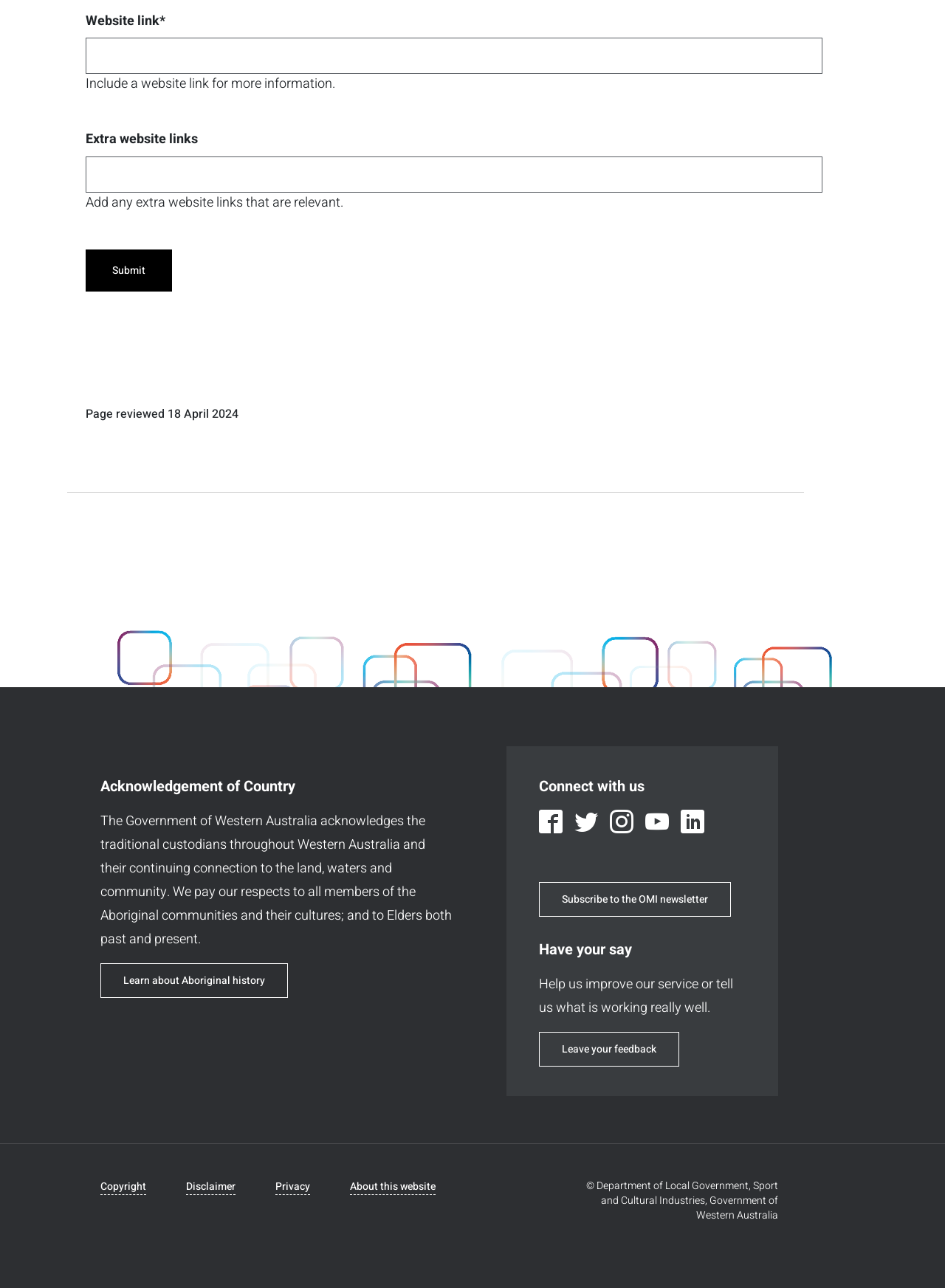Locate the bounding box coordinates of the element to click to perform the following action: 'Leave your feedback'. The coordinates should be given as four float values between 0 and 1, in the form of [left, top, right, bottom].

[0.57, 0.801, 0.719, 0.828]